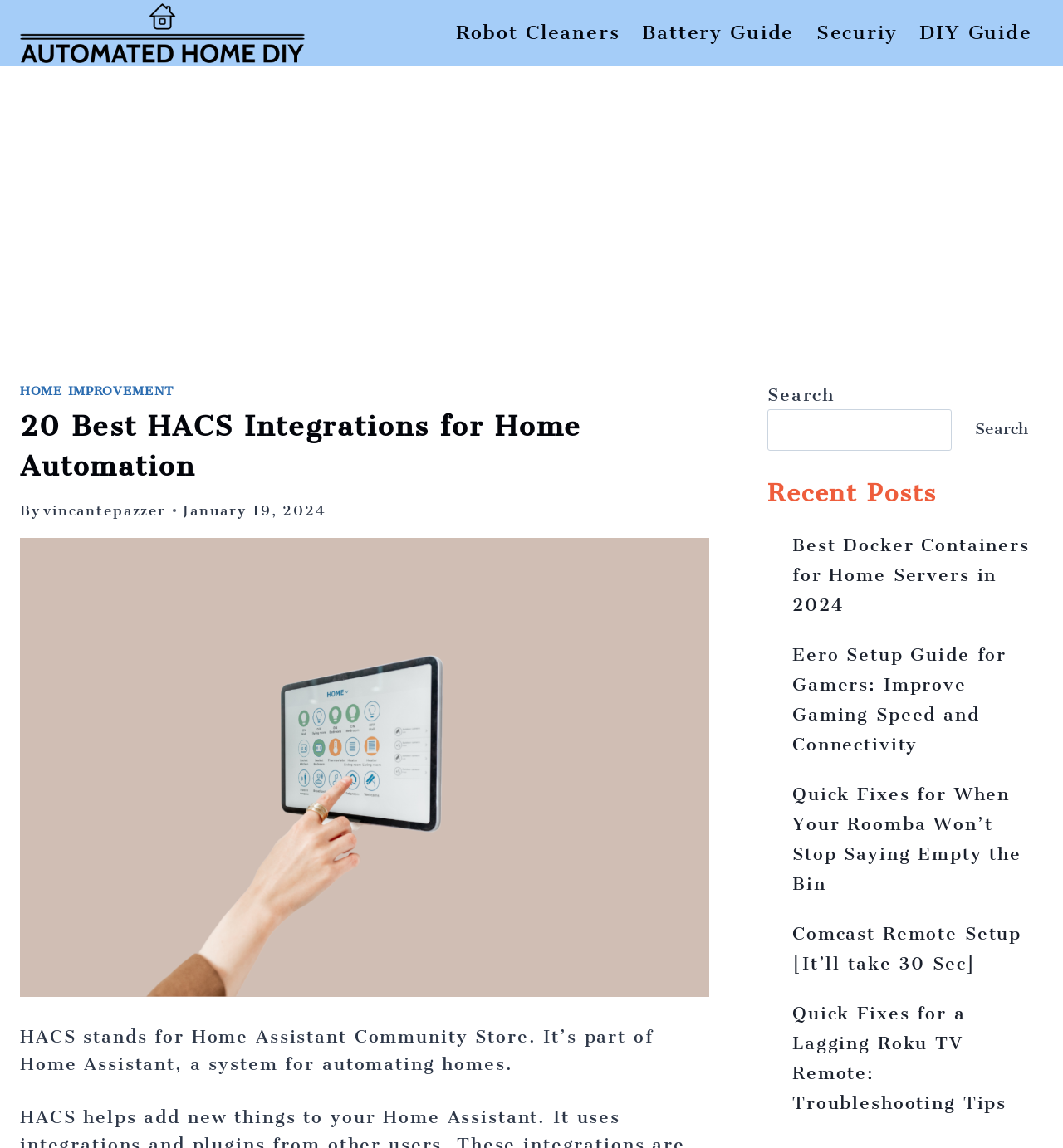Please specify the bounding box coordinates for the clickable region that will help you carry out the instruction: "Visit the Robot Cleaners page".

[0.418, 0.006, 0.594, 0.051]